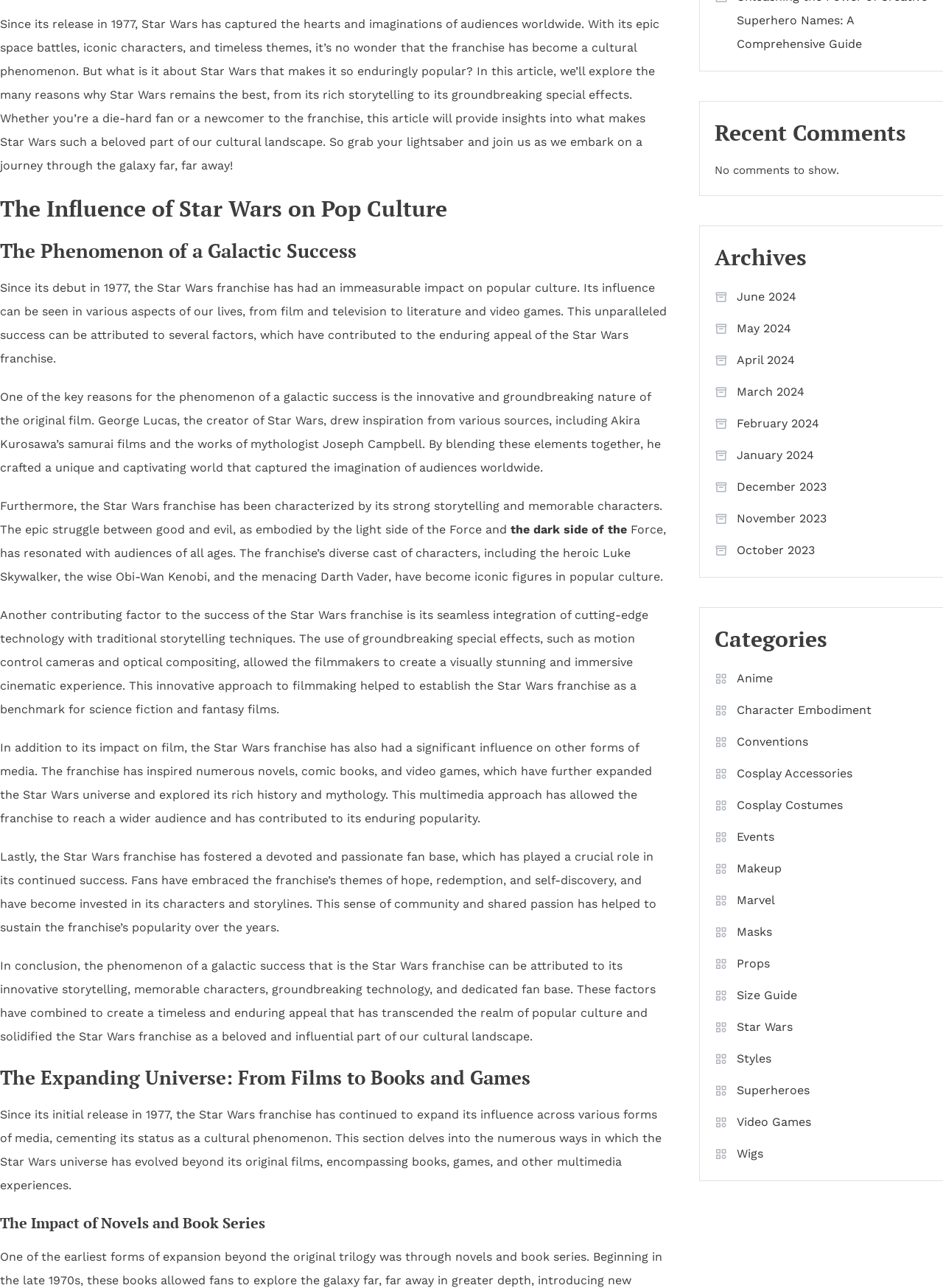Please find and report the bounding box coordinates of the element to click in order to perform the following action: "View the comments". The coordinates should be expressed as four float numbers between 0 and 1, in the format [left, top, right, bottom].

[0.758, 0.091, 0.999, 0.116]